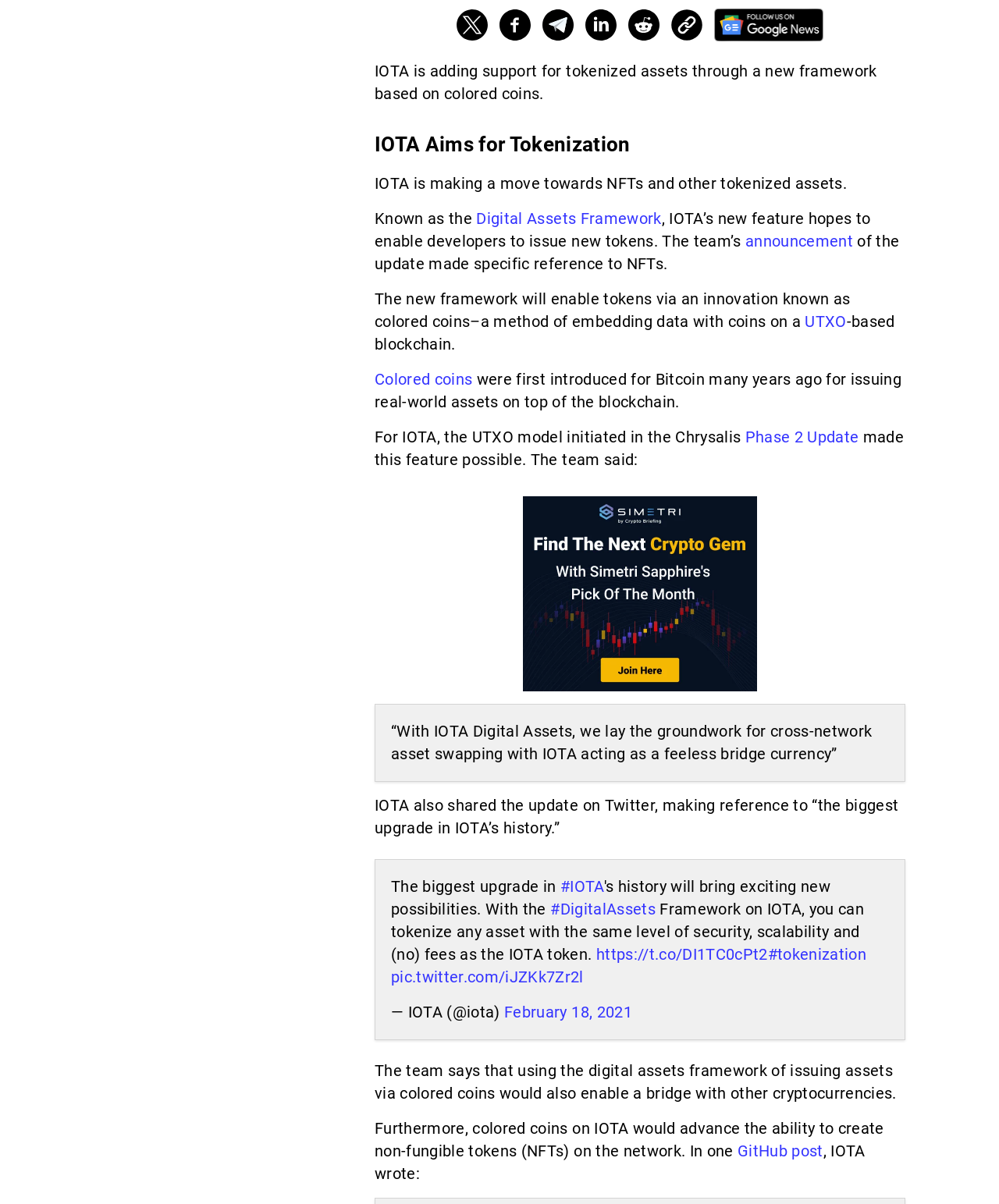From the webpage screenshot, predict the bounding box coordinates (top-left x, top-left y, bottom-right x, bottom-right y) for the UI element described here: UTXO

[0.806, 0.259, 0.847, 0.275]